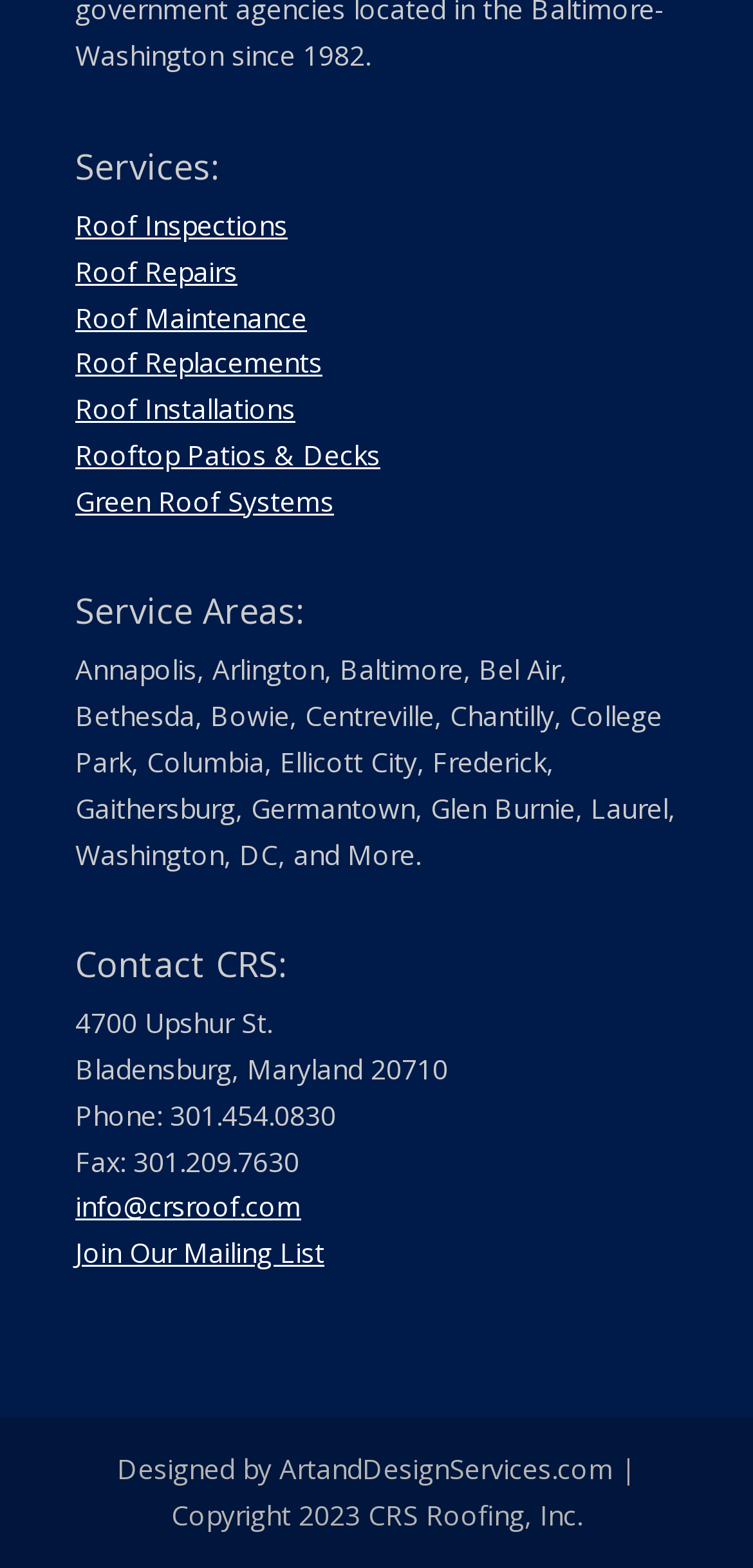Locate the bounding box coordinates of the clickable area needed to fulfill the instruction: "Send an email to CRS Roofing".

[0.1, 0.758, 0.4, 0.781]